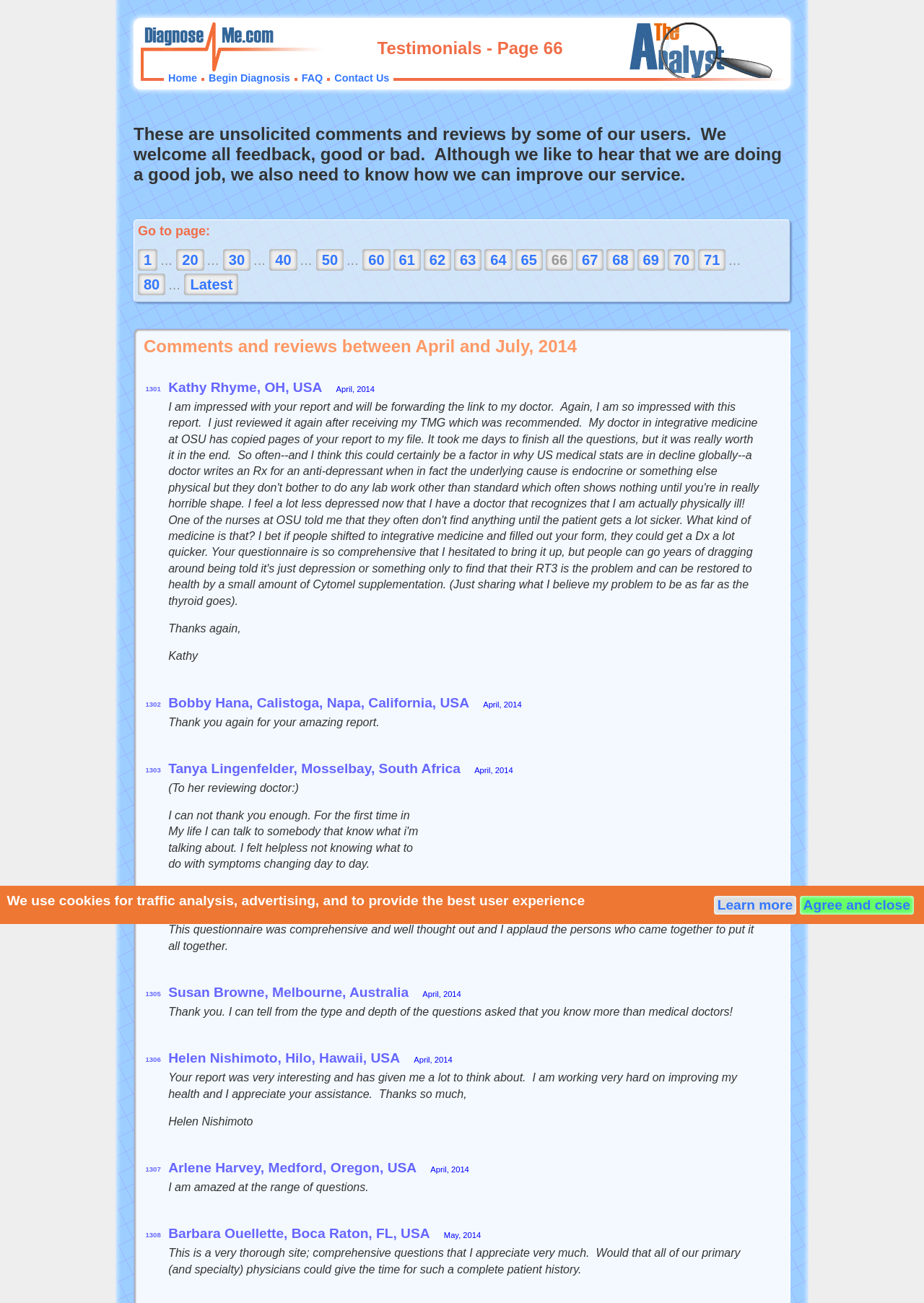Extract the primary header of the webpage and generate its text.

Testimonials - Page 66